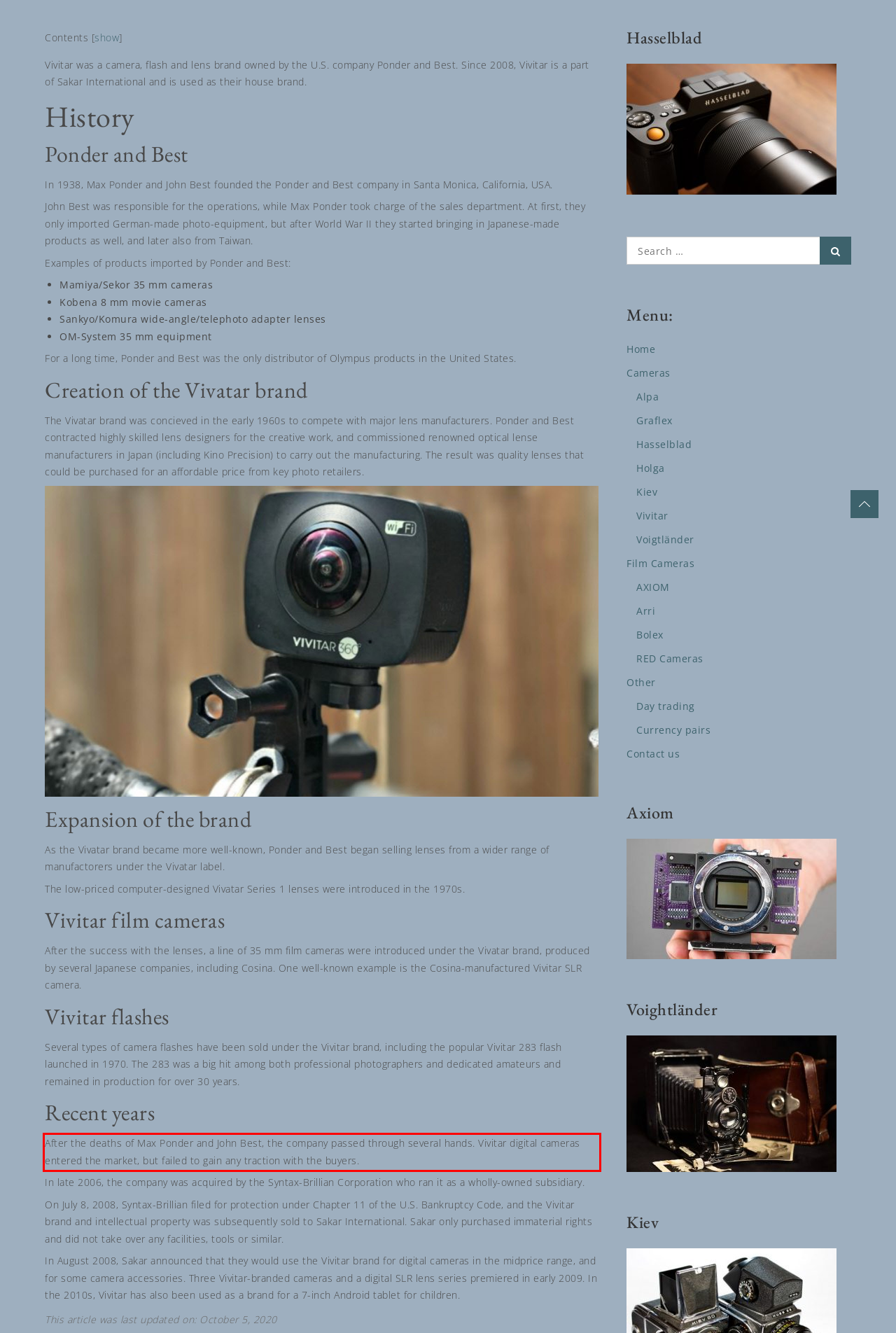You have a screenshot of a webpage, and there is a red bounding box around a UI element. Utilize OCR to extract the text within this red bounding box.

After the deaths of Max Ponder and John Best, the company passed through several hands. Vivitar digital cameras entered the market, but failed to gain any traction with the buyers.